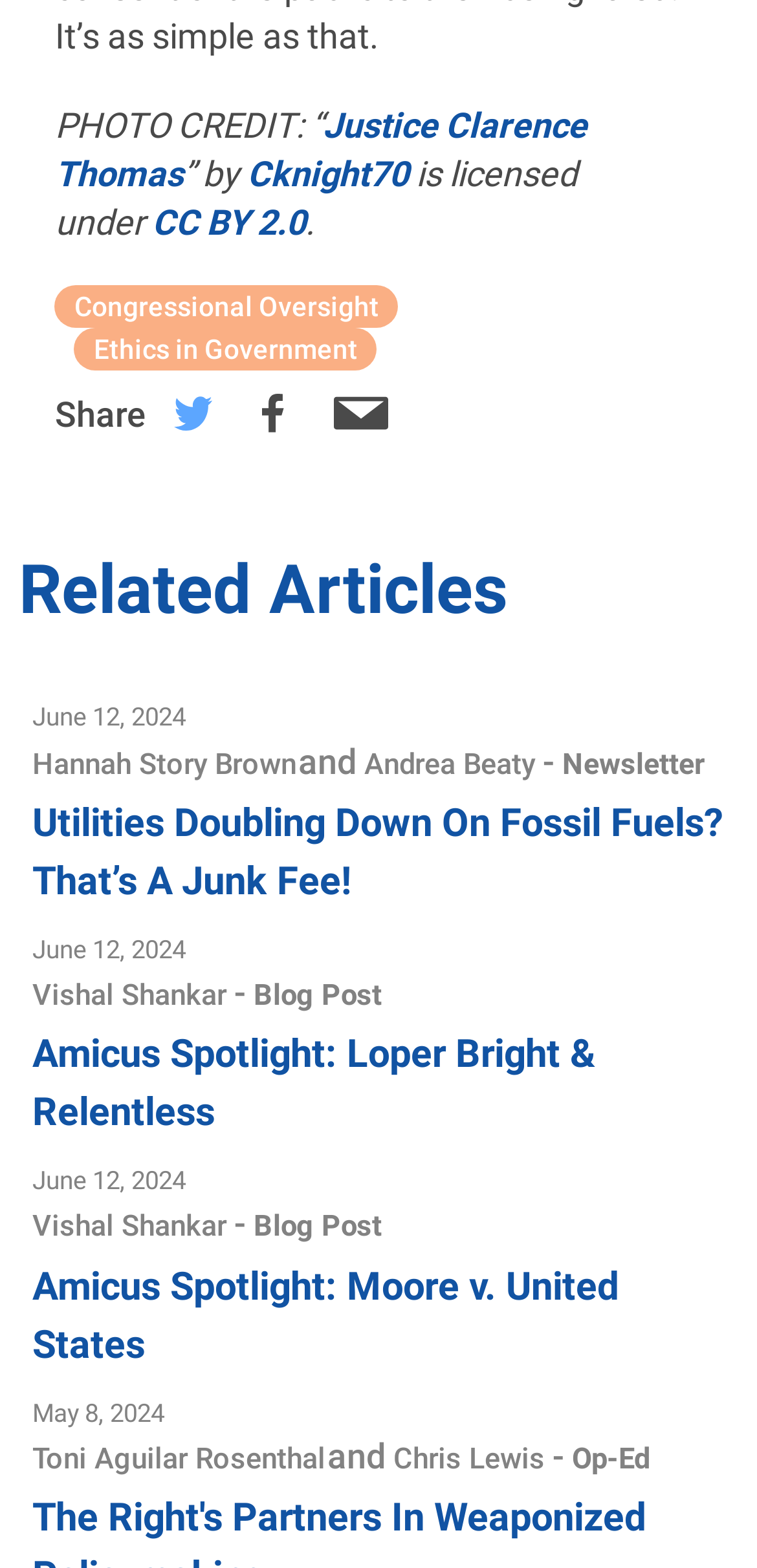Who is the author of the article 'Utilities Doubling Down On Fossil Fuels? That’s A Junk Fee!'?
Answer the question in as much detail as possible.

I found the article 'Utilities Doubling Down On Fossil Fuels? That’s A Junk Fee!' under the 'Related Articles' section. The authors of this article are Hannah Story Brown and Andrea Beaty, which is indicated by the links 'Hannah Story Brown' and 'Andrea Beaty' next to the article title.